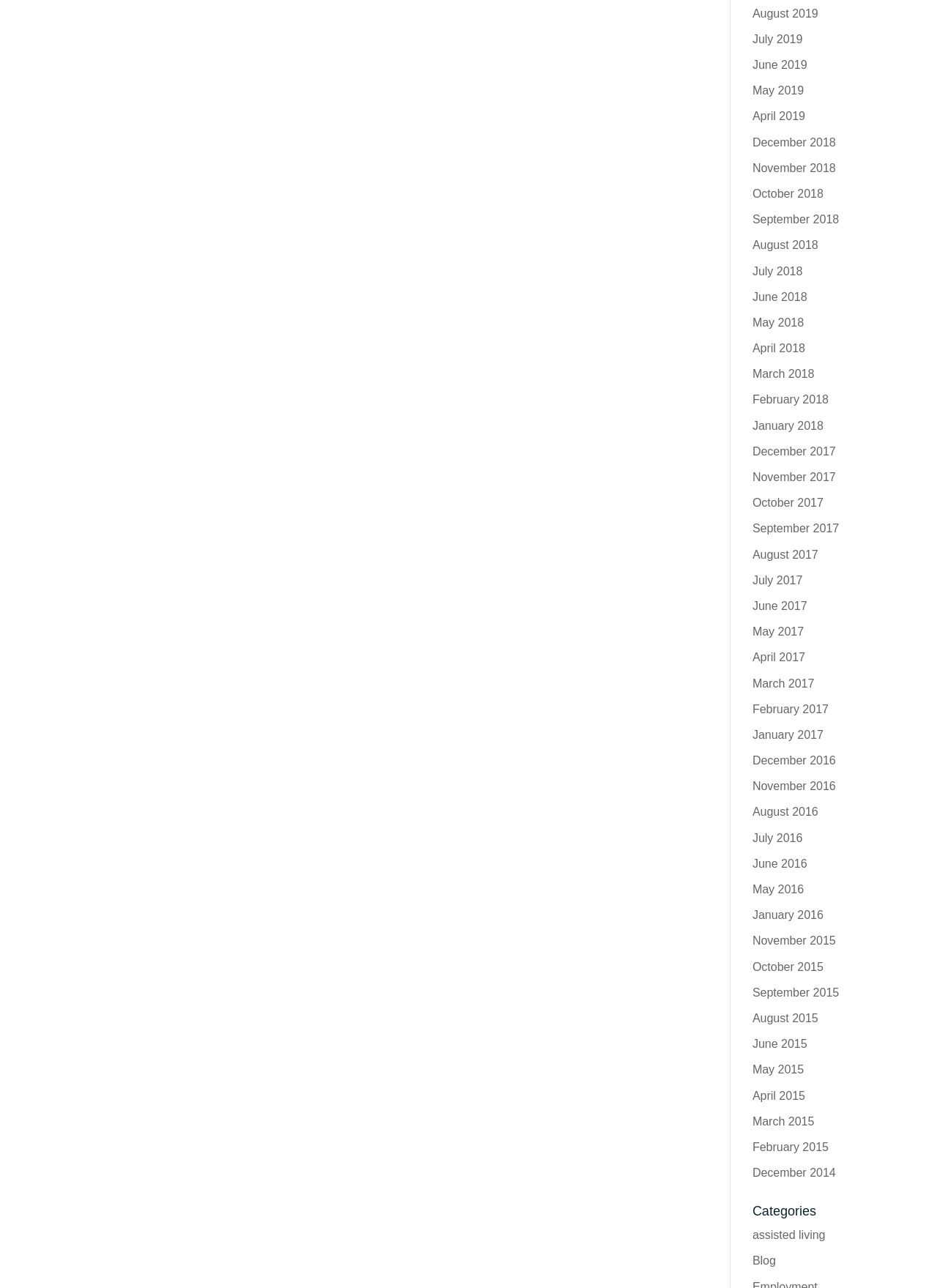Using the element description provided, determine the bounding box coordinates in the format (top-left x, top-left y, bottom-right x, bottom-right y). Ensure that all values are floating point numbers between 0 and 1. Element description: Blog

[0.803, 0.974, 0.828, 0.984]